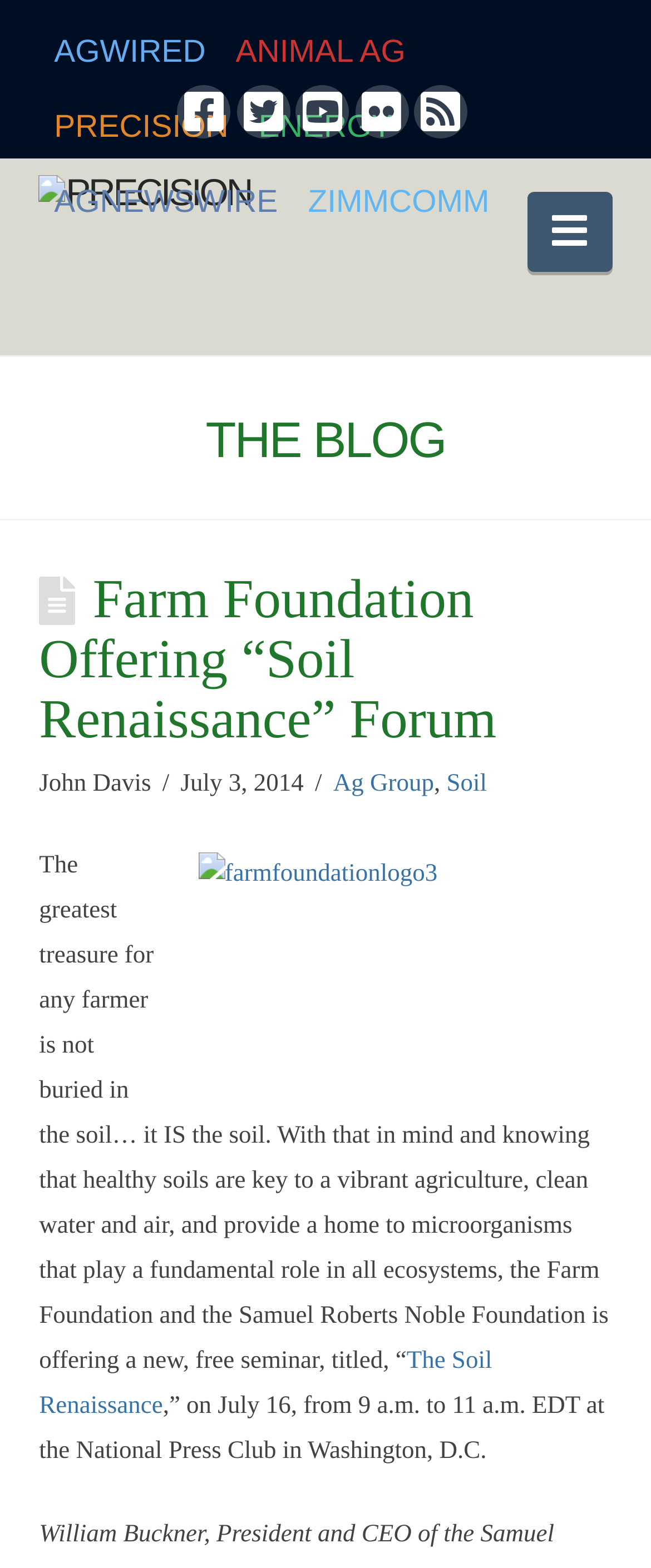Find the bounding box coordinates of the element I should click to carry out the following instruction: "Learn about Soil Renaissance".

[0.06, 0.86, 0.756, 0.905]